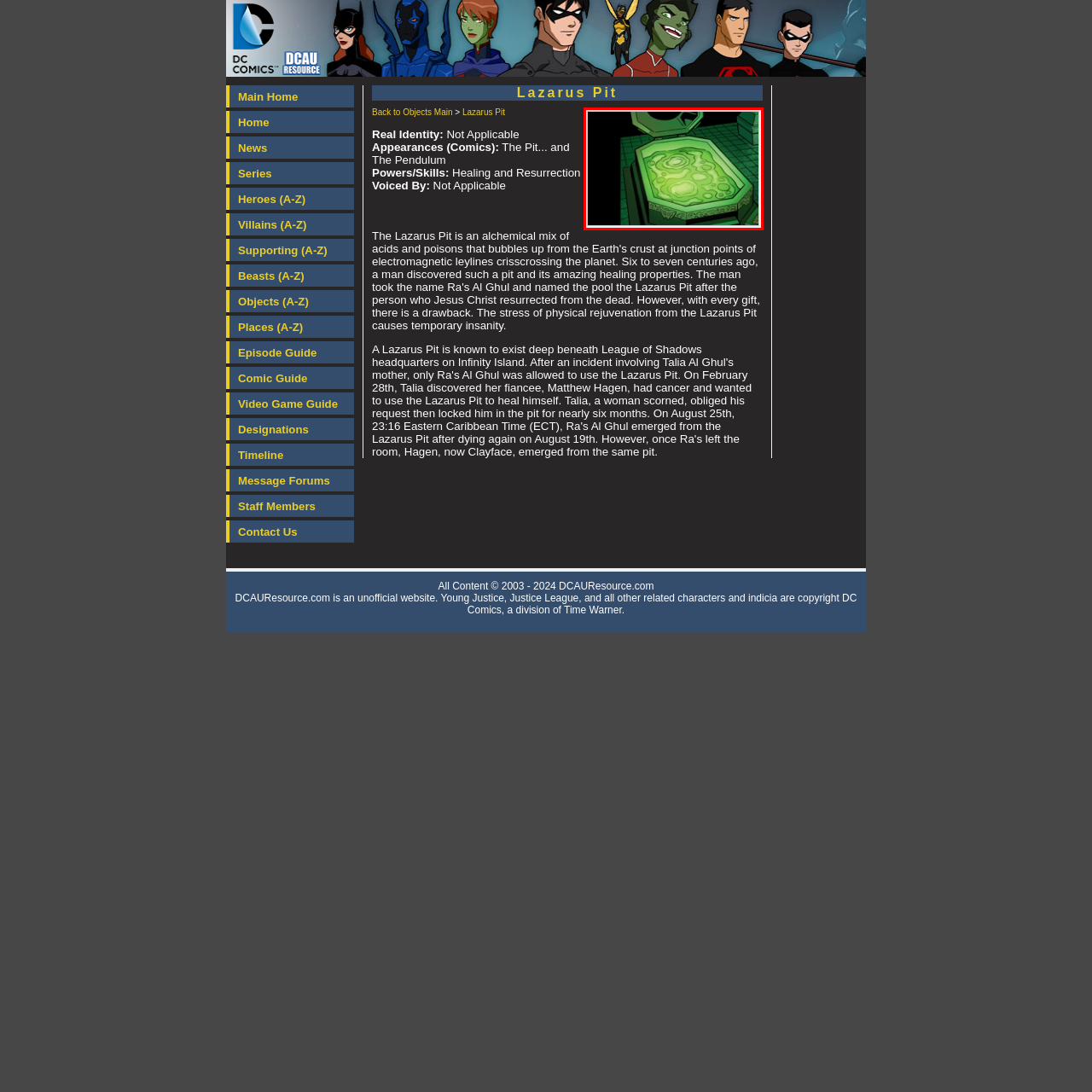Focus on the image confined within the red boundary and provide a single word or phrase in response to the question:
What is the color of the liquid inside the Pit?

Glowing green